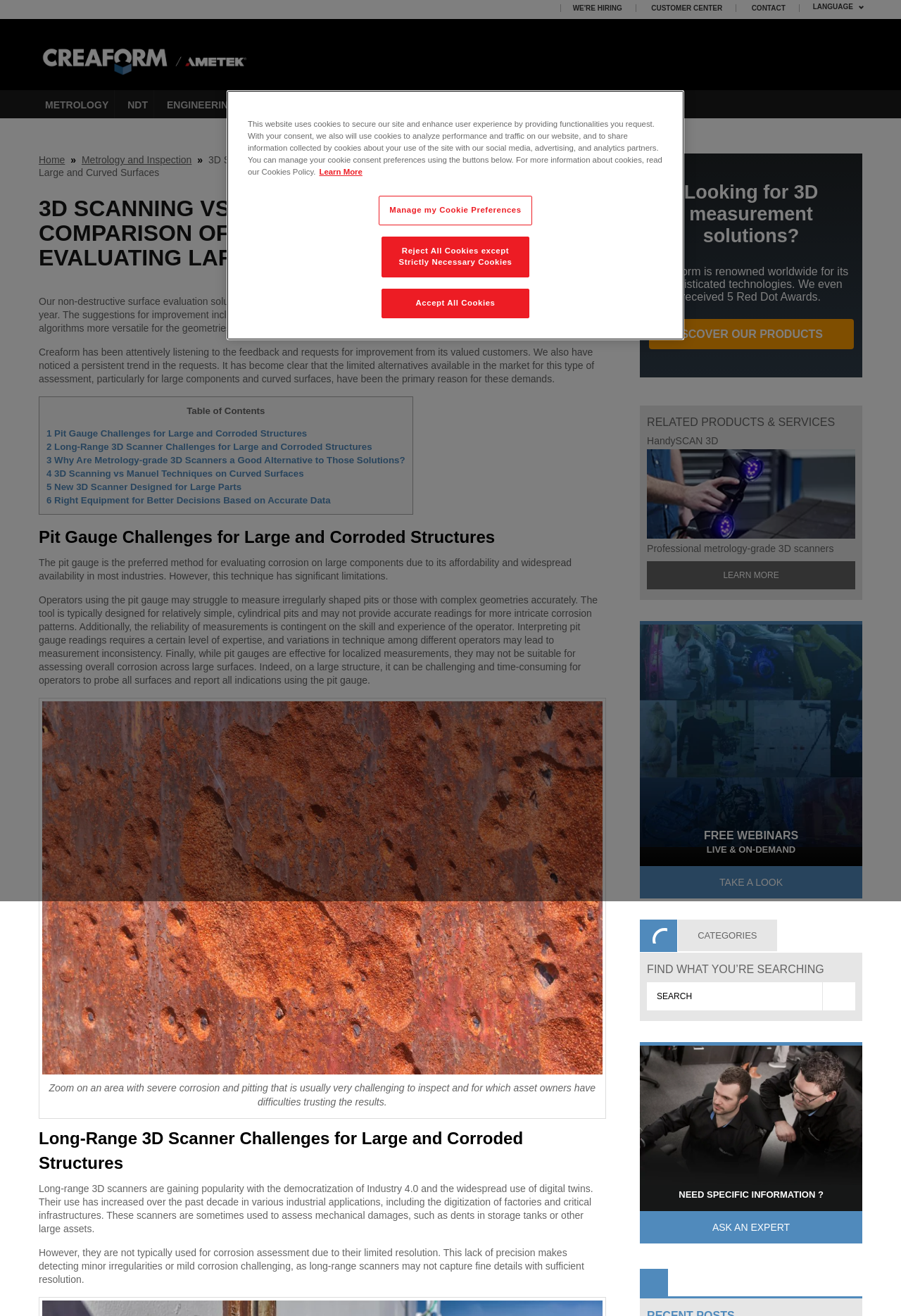Identify the bounding box coordinates of the part that should be clicked to carry out this instruction: "Click on the 'CONTACT' link".

[0.821, 0.003, 0.887, 0.009]